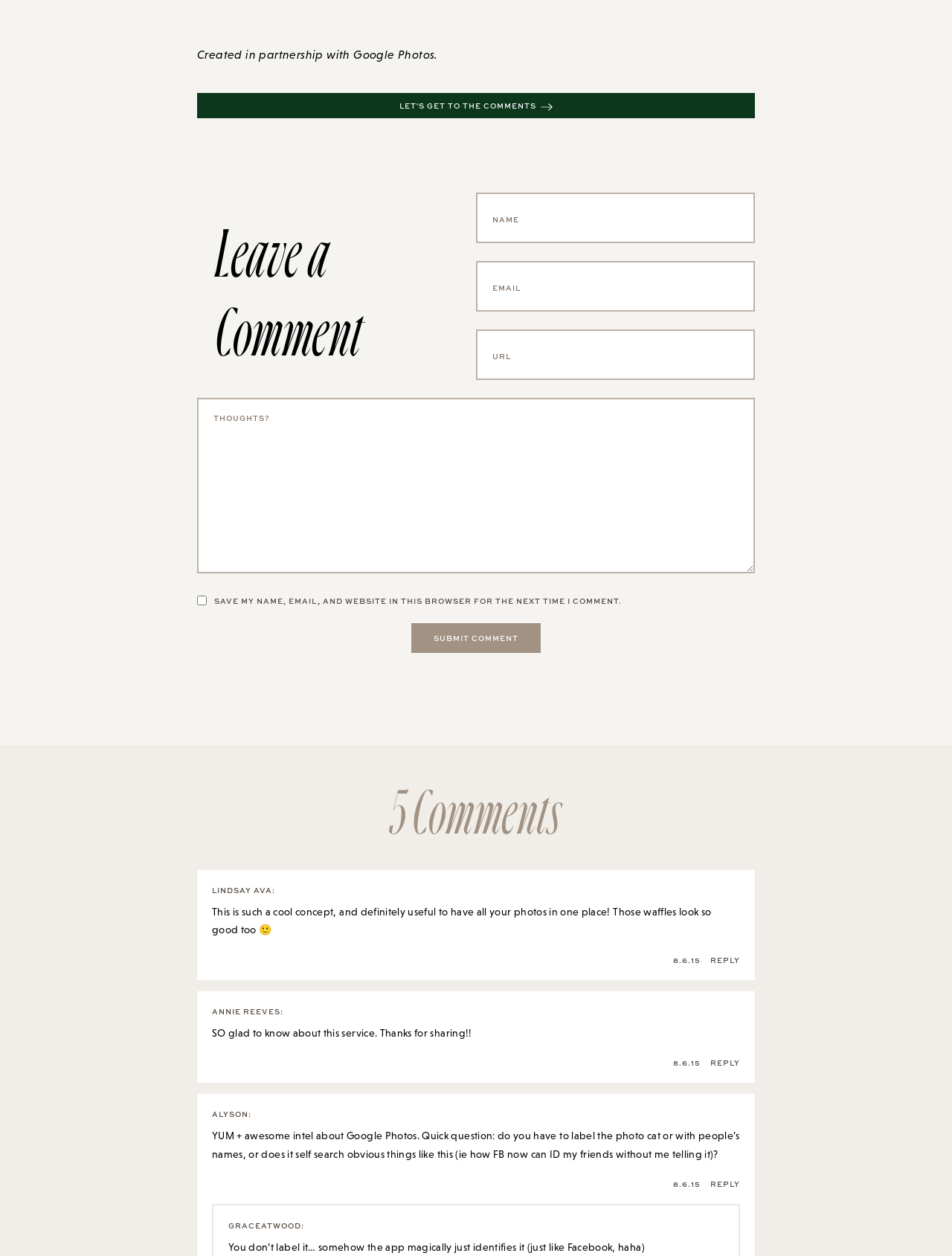How many comments are there on the webpage?
Please provide a single word or phrase as the answer based on the screenshot.

5